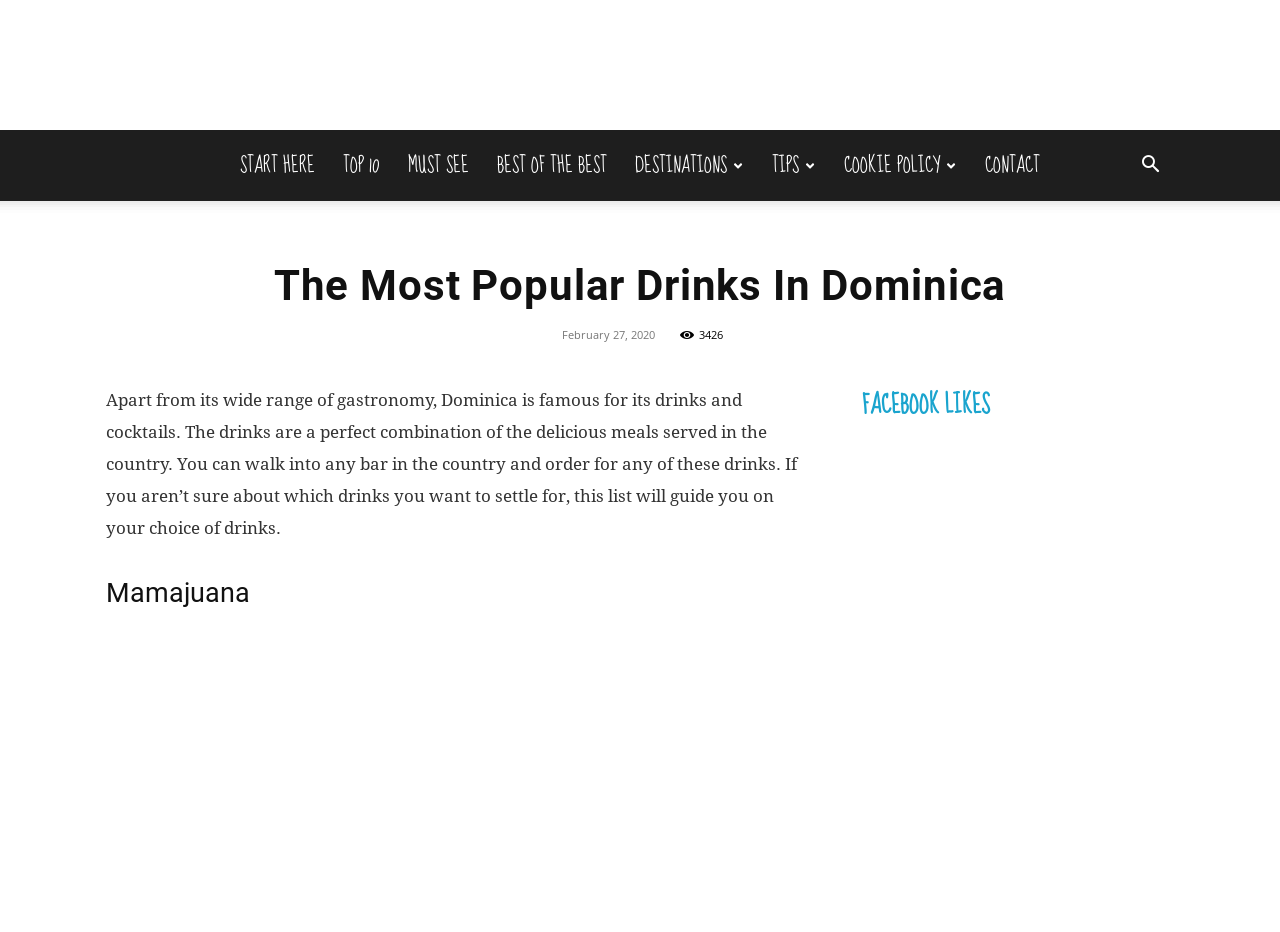Identify the bounding box coordinates for the region to click in order to carry out this instruction: "Add to Wishlist". Provide the coordinates using four float numbers between 0 and 1, formatted as [left, top, right, bottom].

None